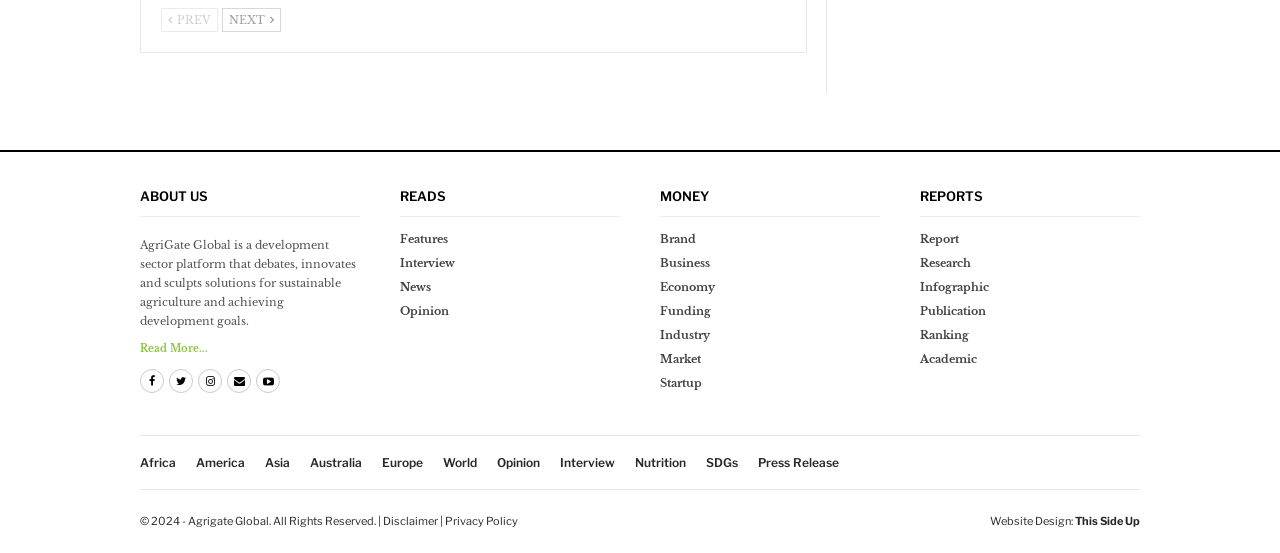Find the bounding box coordinates of the UI element according to this description: "View Pricing".

None